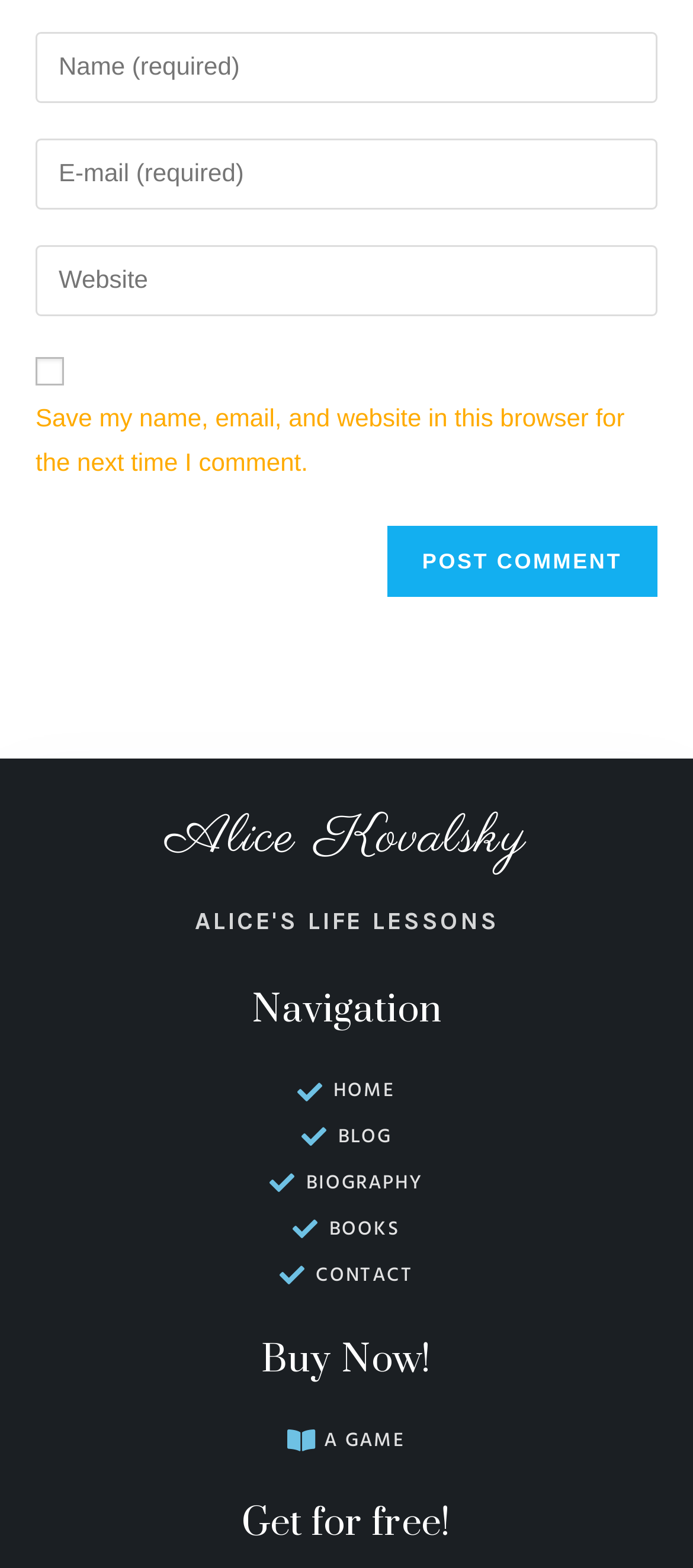Please determine the bounding box coordinates of the element's region to click in order to carry out the following instruction: "Buy a game". The coordinates should be four float numbers between 0 and 1, i.e., [left, top, right, bottom].

[0.026, 0.907, 0.974, 0.931]